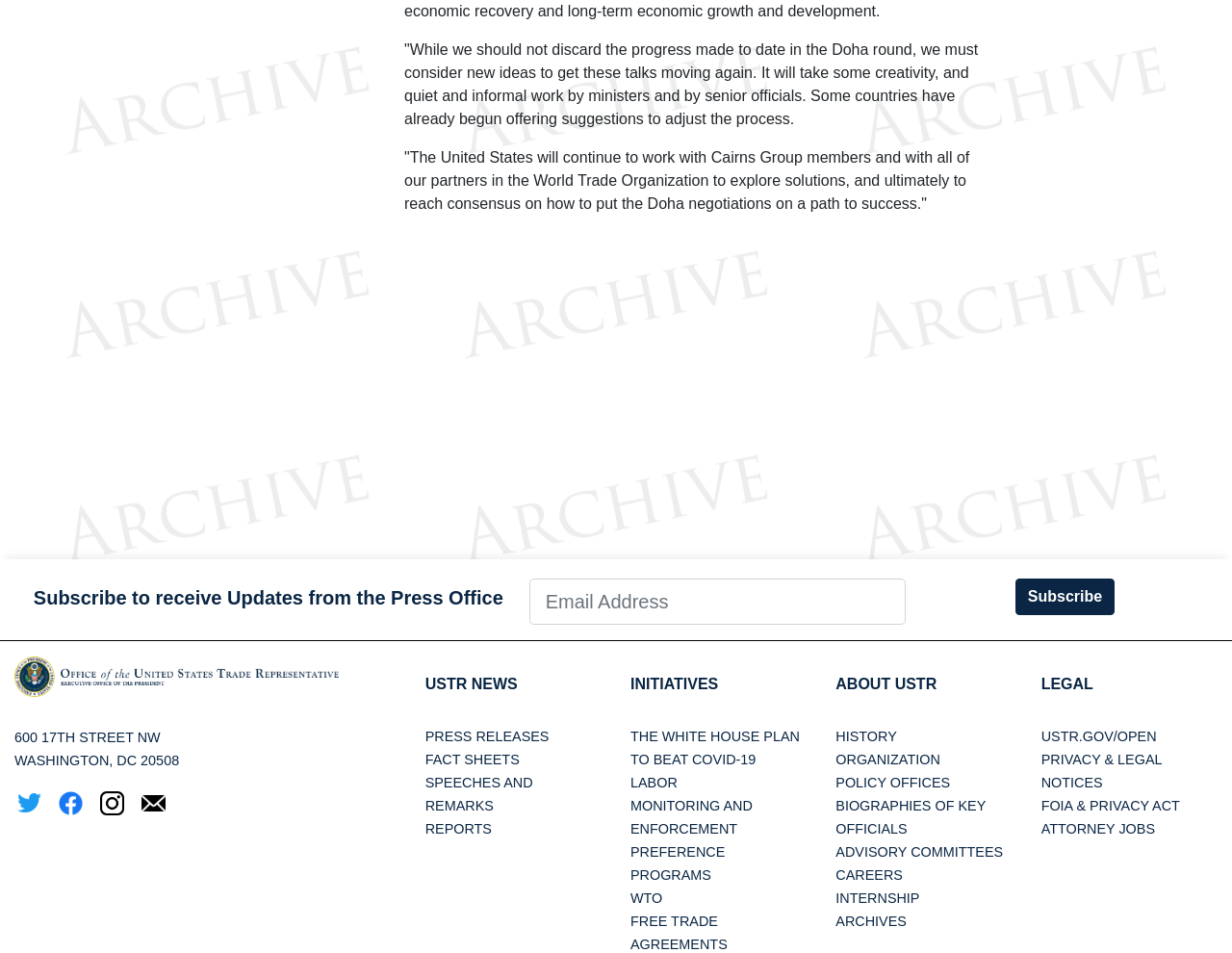Please locate the bounding box coordinates of the element that needs to be clicked to achieve the following instruction: "Read the latest USTR news". The coordinates should be four float numbers between 0 and 1, i.e., [left, top, right, bottom].

[0.345, 0.709, 0.42, 0.726]